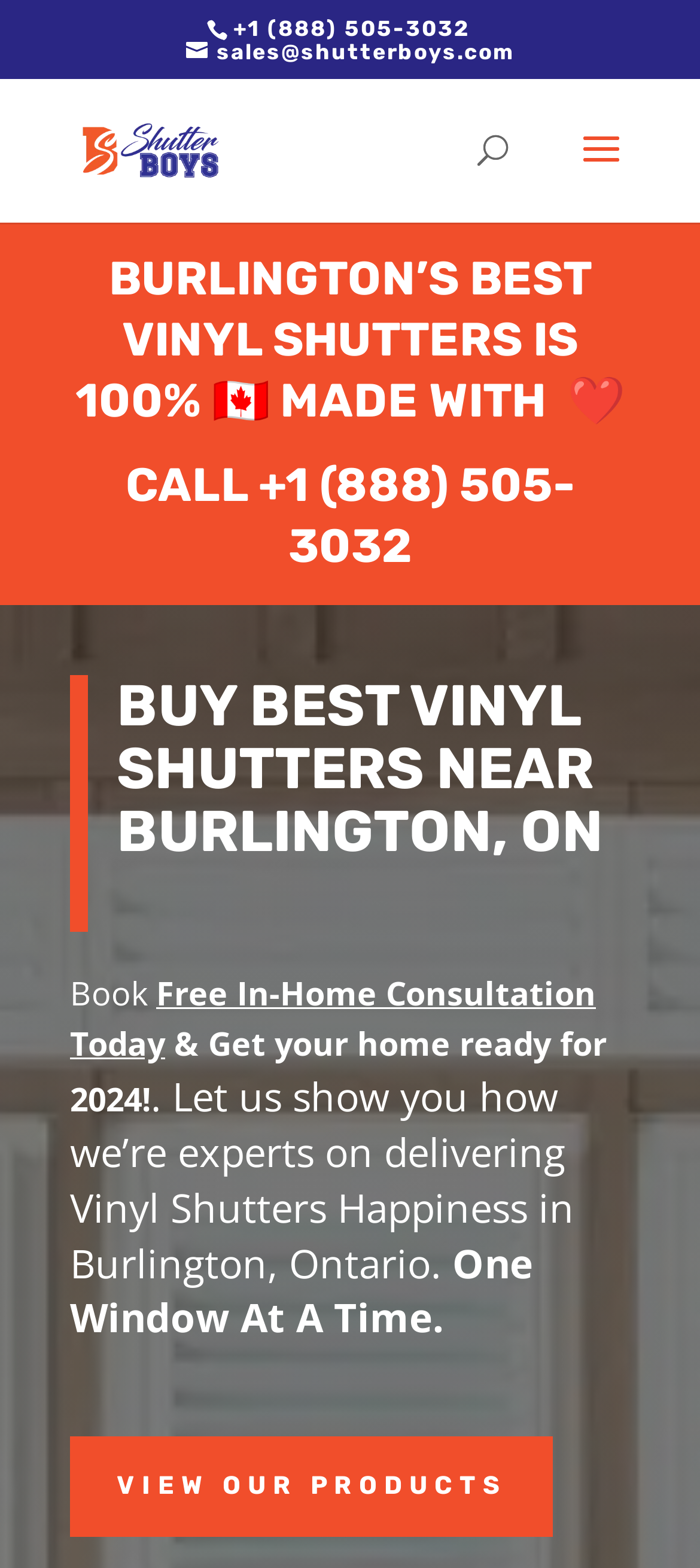Please analyze the image and give a detailed answer to the question:
What is the company name?

I found the company name by looking at the link element with the text 'Shutter Boys | Toronto's Best California Wood & Vinyl Shutters'. This link is likely the company's logo or main navigation link, and the text suggests that the company name is 'Shutter Boys'.